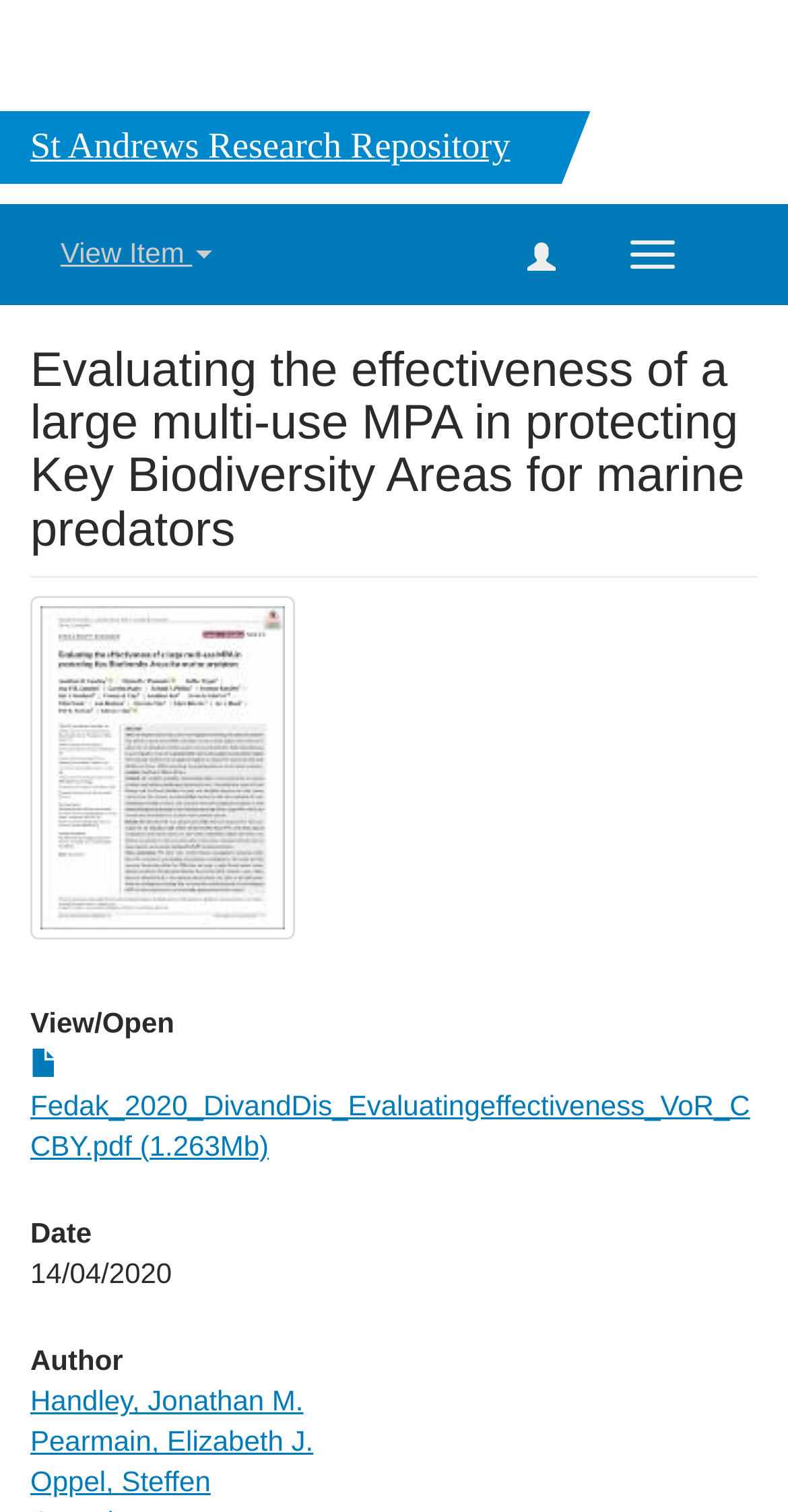Identify the bounding box of the UI component described as: "Toggle navigation".

[0.772, 0.145, 0.885, 0.191]